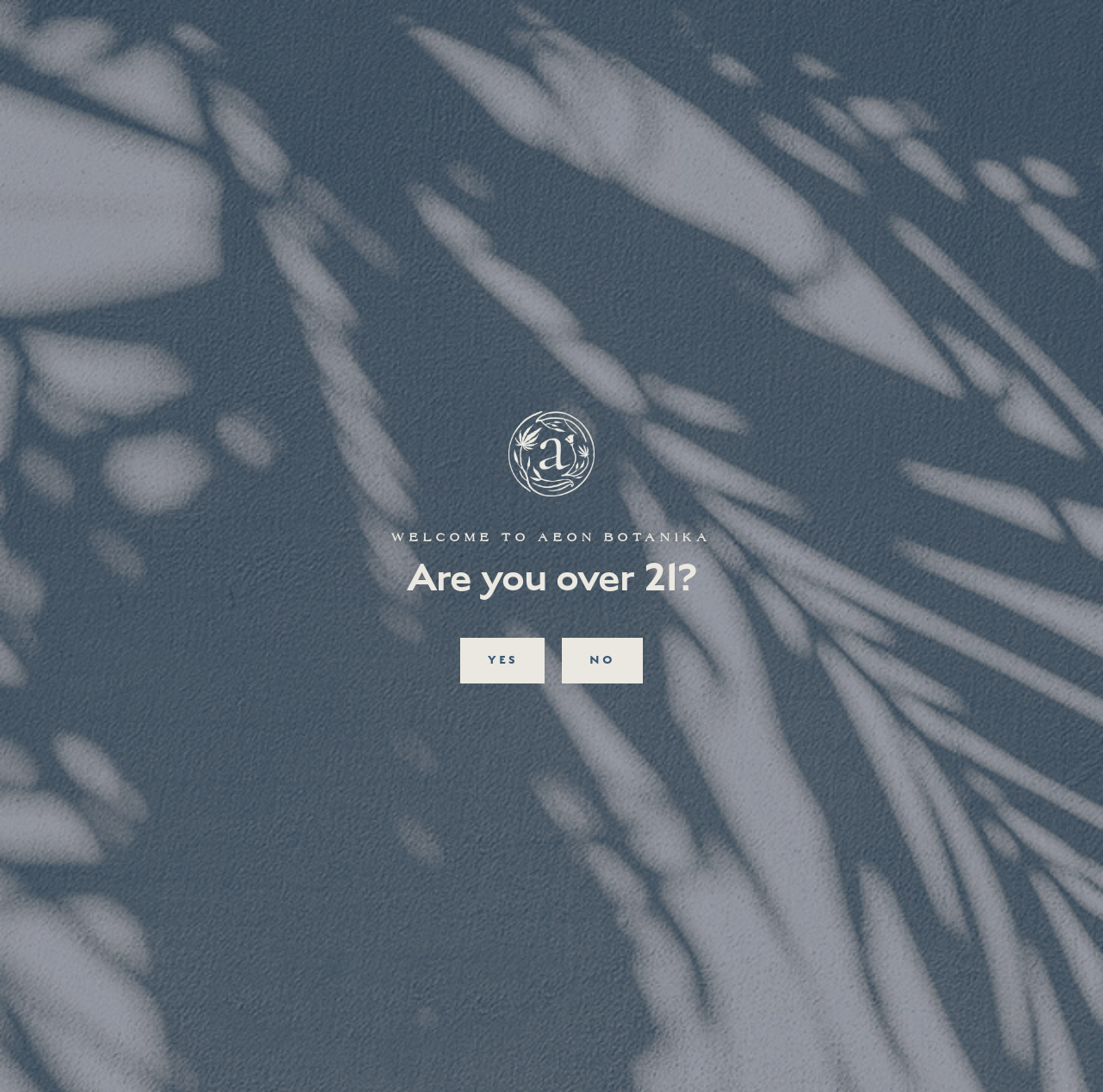What is the age requirement to access the website?
Please look at the screenshot and answer using one word or phrase.

21